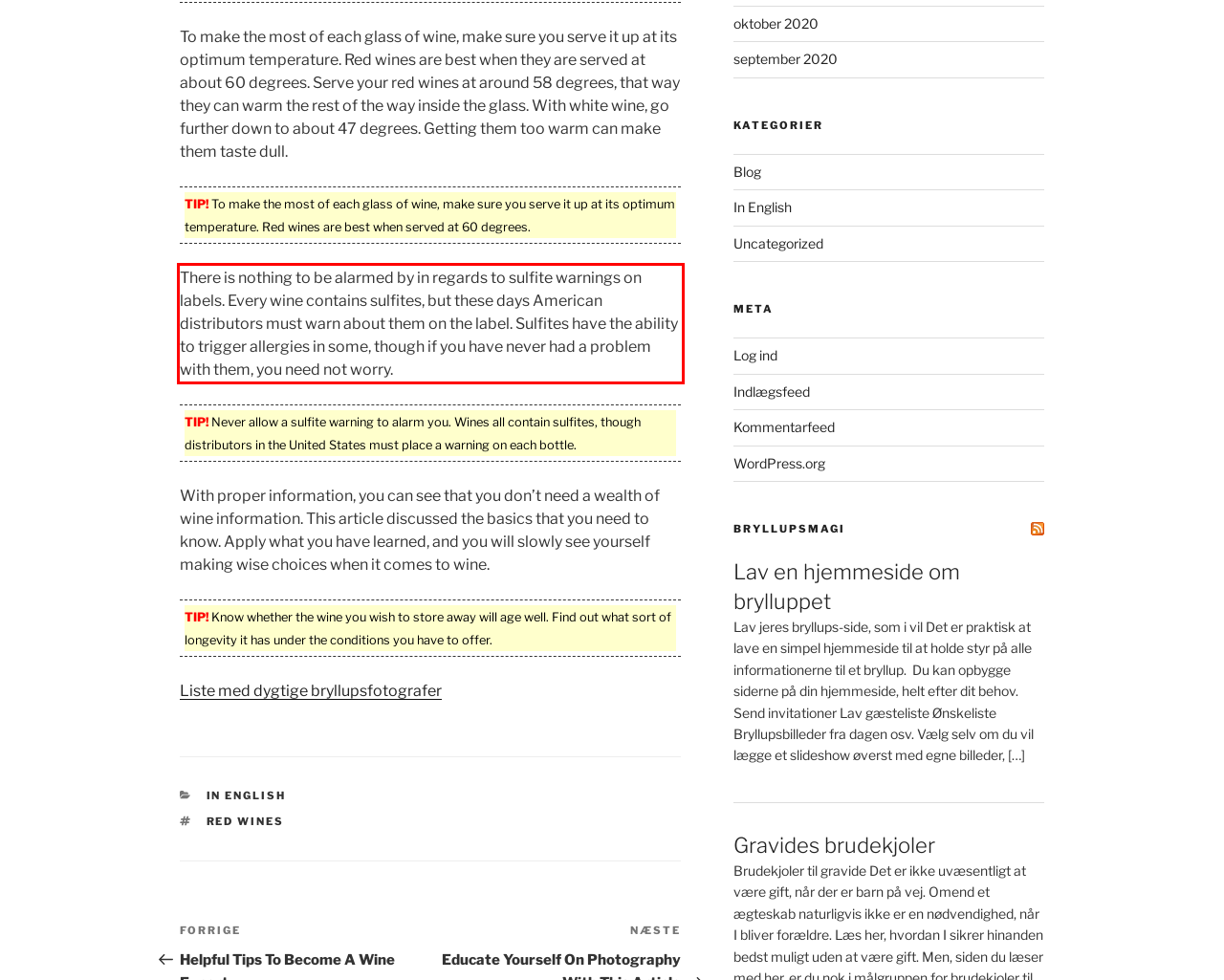Please take the screenshot of the webpage, find the red bounding box, and generate the text content that is within this red bounding box.

There is nothing to be alarmed by in regards to sulfite warnings on labels. Every wine contains sulfites, but these days American distributors must warn about them on the label. Sulfites have the ability to trigger allergies in some, though if you have never had a problem with them, you need not worry.